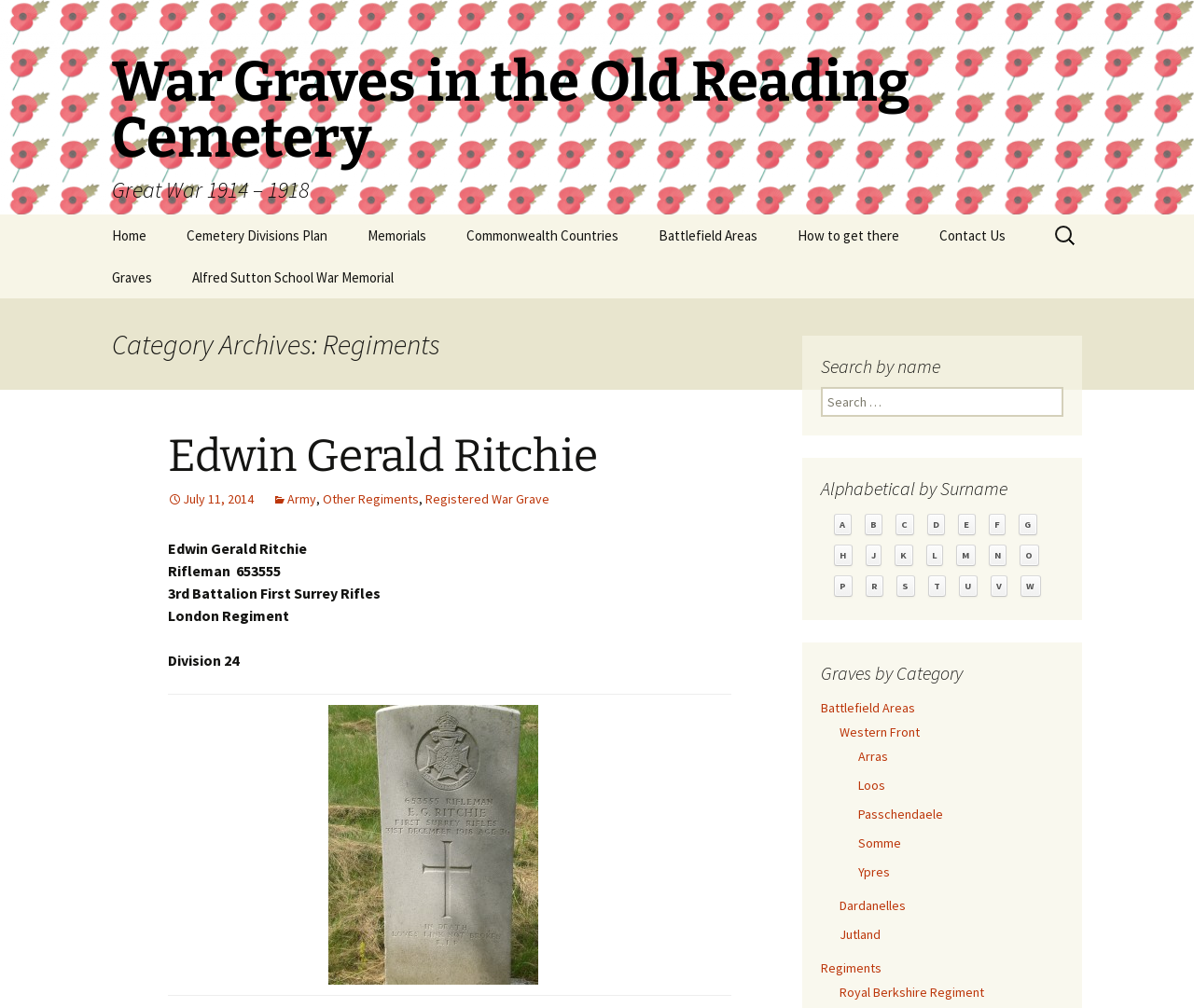Please identify the bounding box coordinates of the element's region that should be clicked to execute the following instruction: "View graves in alphabetical order by surname". The bounding box coordinates must be four float numbers between 0 and 1, i.e., [left, top, right, bottom].

[0.698, 0.51, 0.713, 0.531]